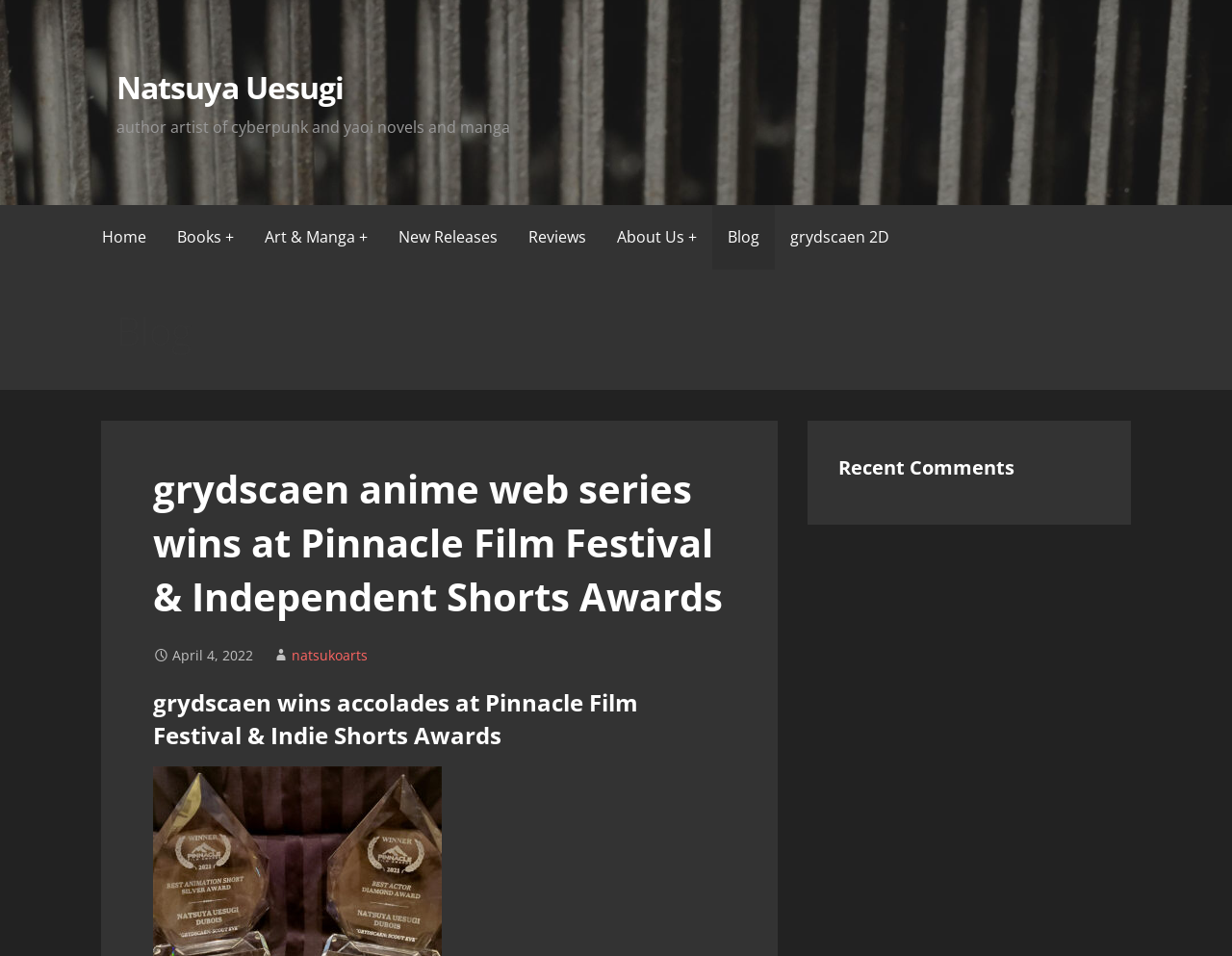Provide a short, one-word or phrase answer to the question below:
What is the name of the anime web series?

grydscaen